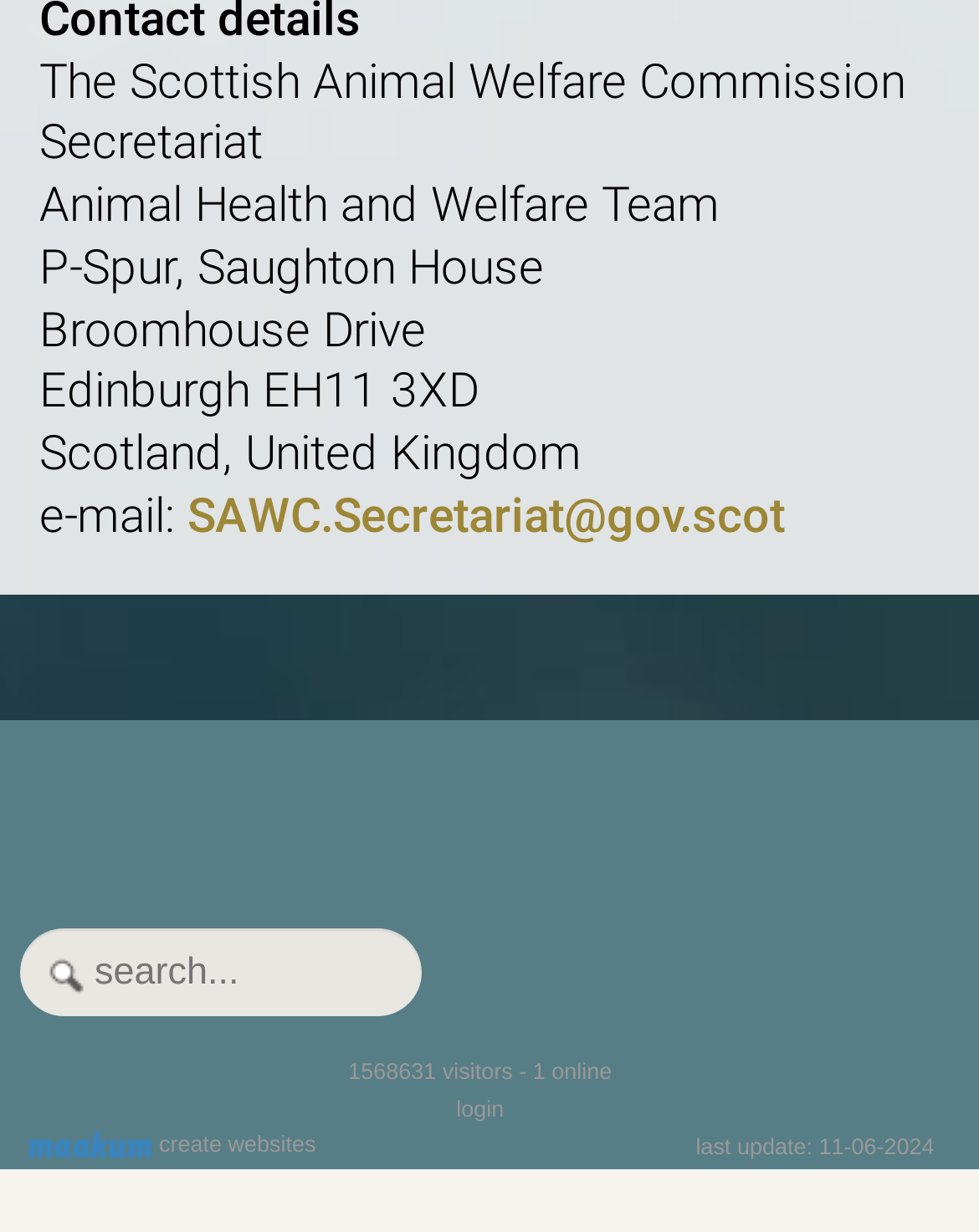What is the name of the team associated with the Scottish Animal Welfare Commission Secretariat?
Answer the question with a detailed explanation, including all necessary information.

I found the team name by looking at the static text element with ID 143, which contains the text 'Animal Health and Welfare Team'.